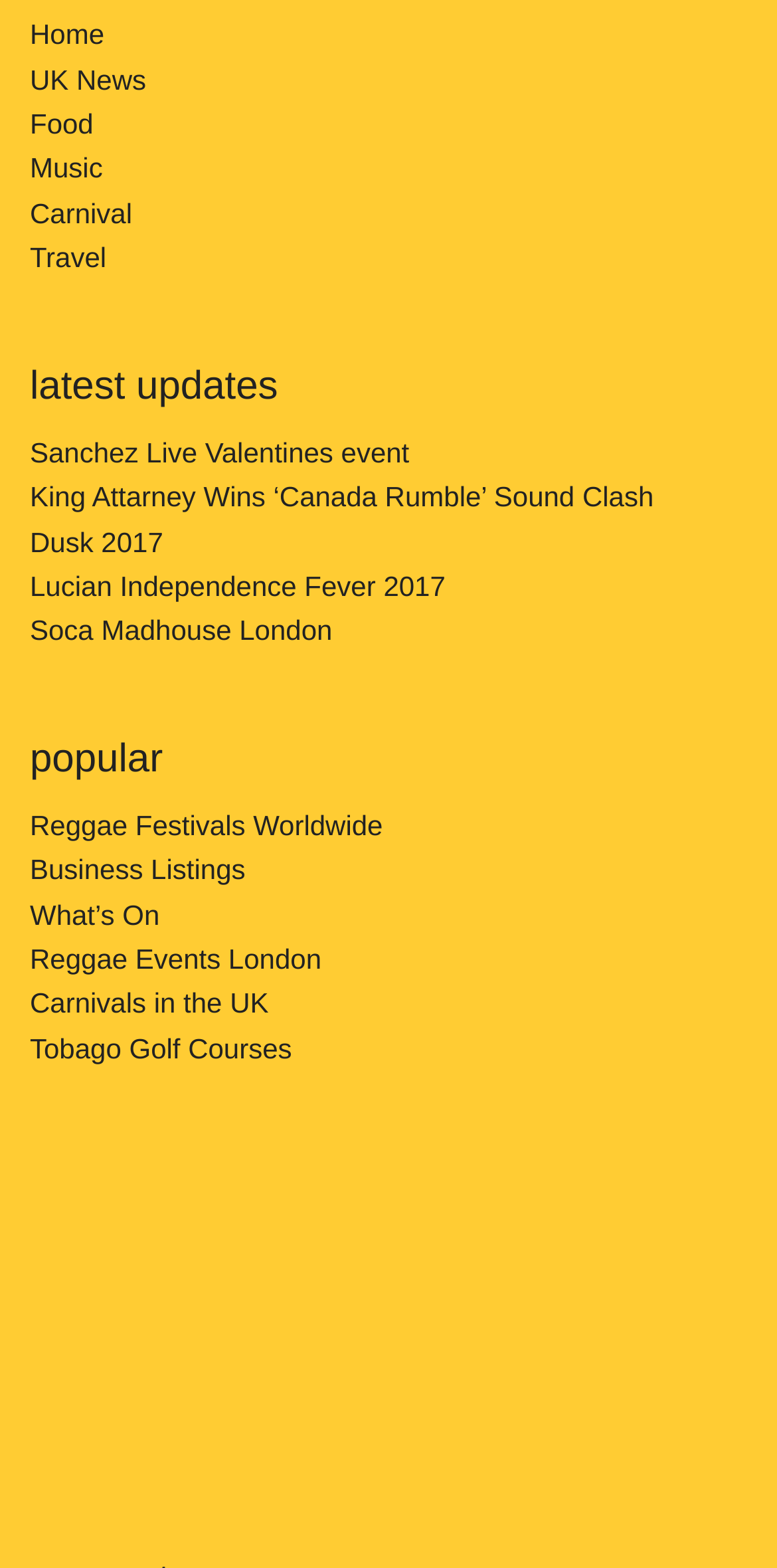Can you identify the bounding box coordinates of the clickable region needed to carry out this instruction: 'Check out 'What’s On''? The coordinates should be four float numbers within the range of 0 to 1, stated as [left, top, right, bottom].

[0.038, 0.573, 0.205, 0.593]